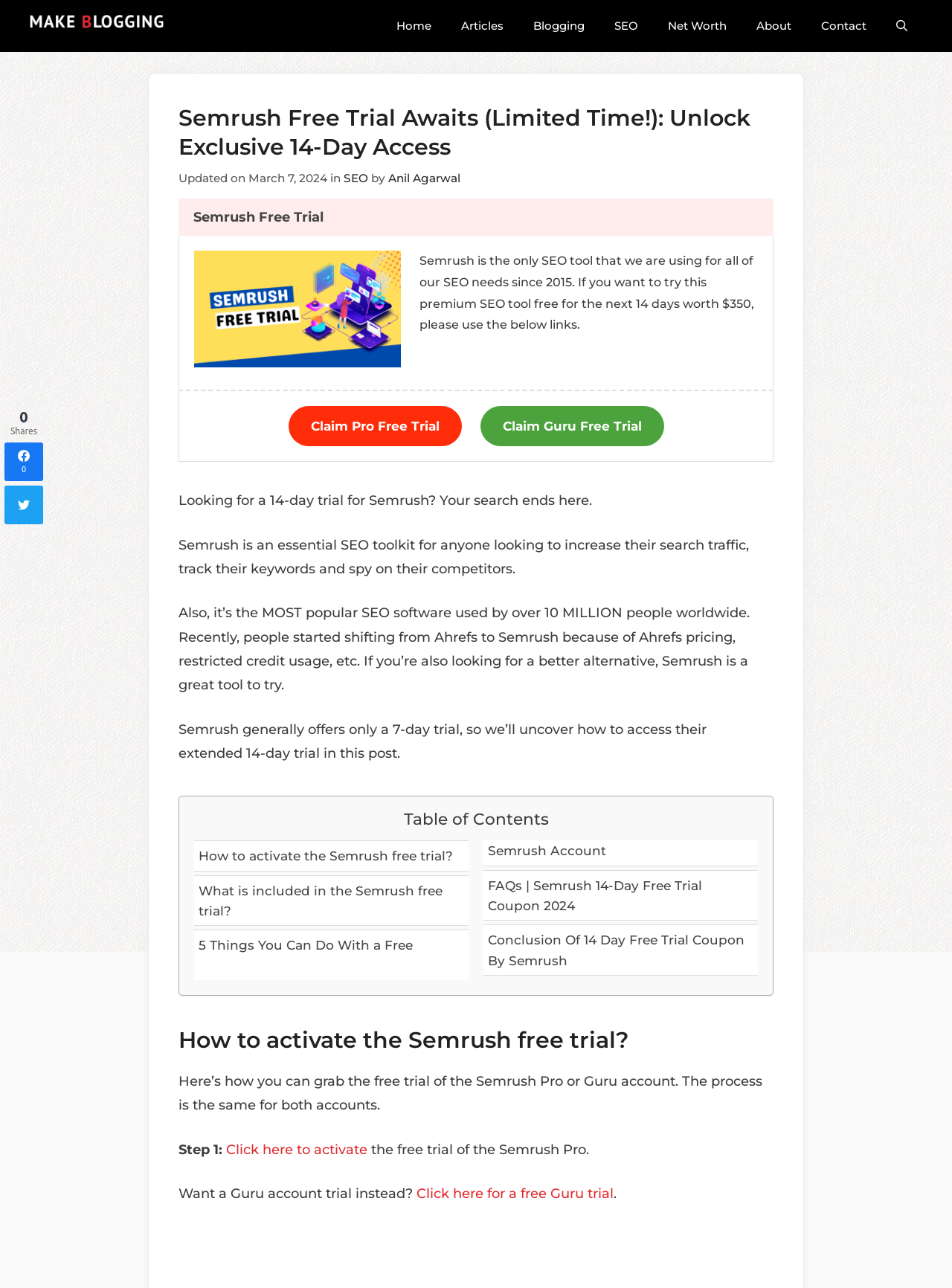Can you identify the bounding box coordinates of the clickable region needed to carry out this instruction: 'Claim Pro Free Trial'? The coordinates should be four float numbers within the range of 0 to 1, stated as [left, top, right, bottom].

[0.303, 0.315, 0.485, 0.346]